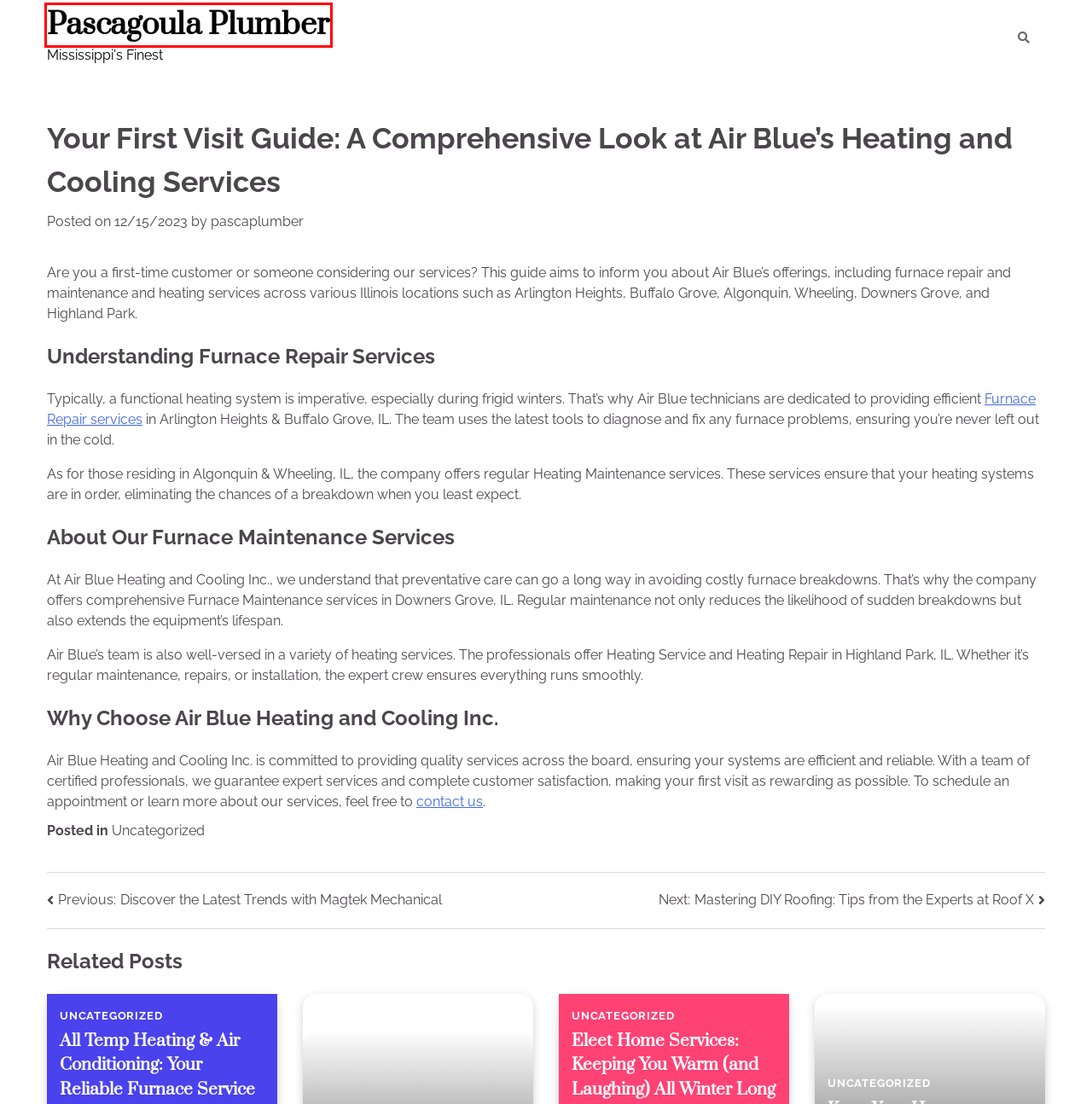Look at the screenshot of a webpage, where a red bounding box highlights an element. Select the best description that matches the new webpage after clicking the highlighted element. Here are the candidates:
A. Mastering DIY Roofing: Tips from the Experts at Roof X – Pascagoula Plumber
B. Pascagoula Plumber – Mississippi's Finest
C. All Temp Heating & Air Conditioning: Your Reliable Furnace Service Provider – Pascagoula Plumber
D. pascaplumber – Pascagoula Plumber
E. Discover the Latest Trends with Magtek Mechanical – Pascagoula Plumber
F. Uncategorized – Pascagoula Plumber
G. Chicagoland AC Company & HVAC Maintenance | Air Blue
H. Eleet Home Services: Keeping You Warm (and Laughing) All Winter Long – Pascagoula Plumber

B